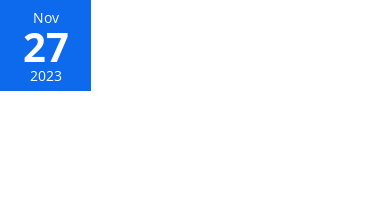Describe the important features and context of the image with as much detail as possible.

The image displays a calendar snippet indicating the date, "November 27, 2023." The date is prominently showcased in a blue box, with the day of the month highlighted in white, making it stand out significantly. This visual representation of the date is likely intended to convey a specific context or event associated with that day, perhaps related to upcoming content or announcements featured on the webpage.